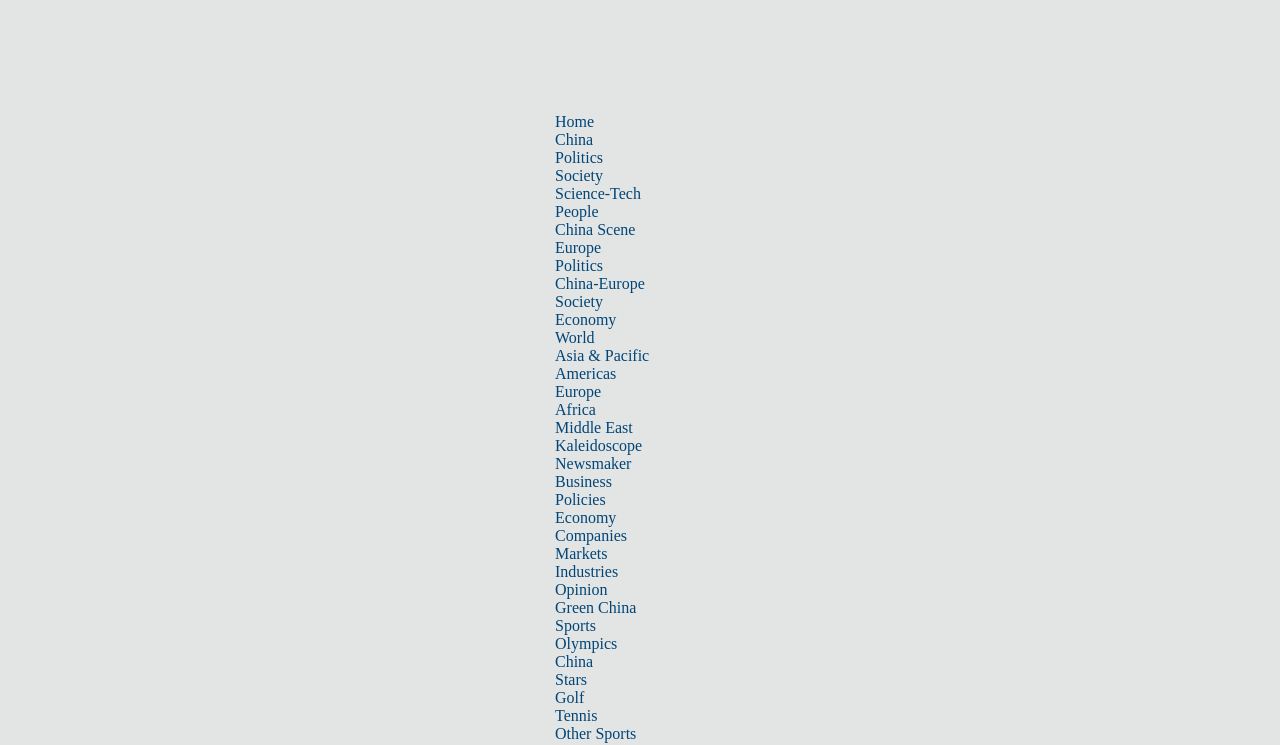Determine the bounding box coordinates of the region to click in order to accomplish the following instruction: "Follow Theandroidportal on Facebook". Provide the coordinates as four float numbers between 0 and 1, specifically [left, top, right, bottom].

None